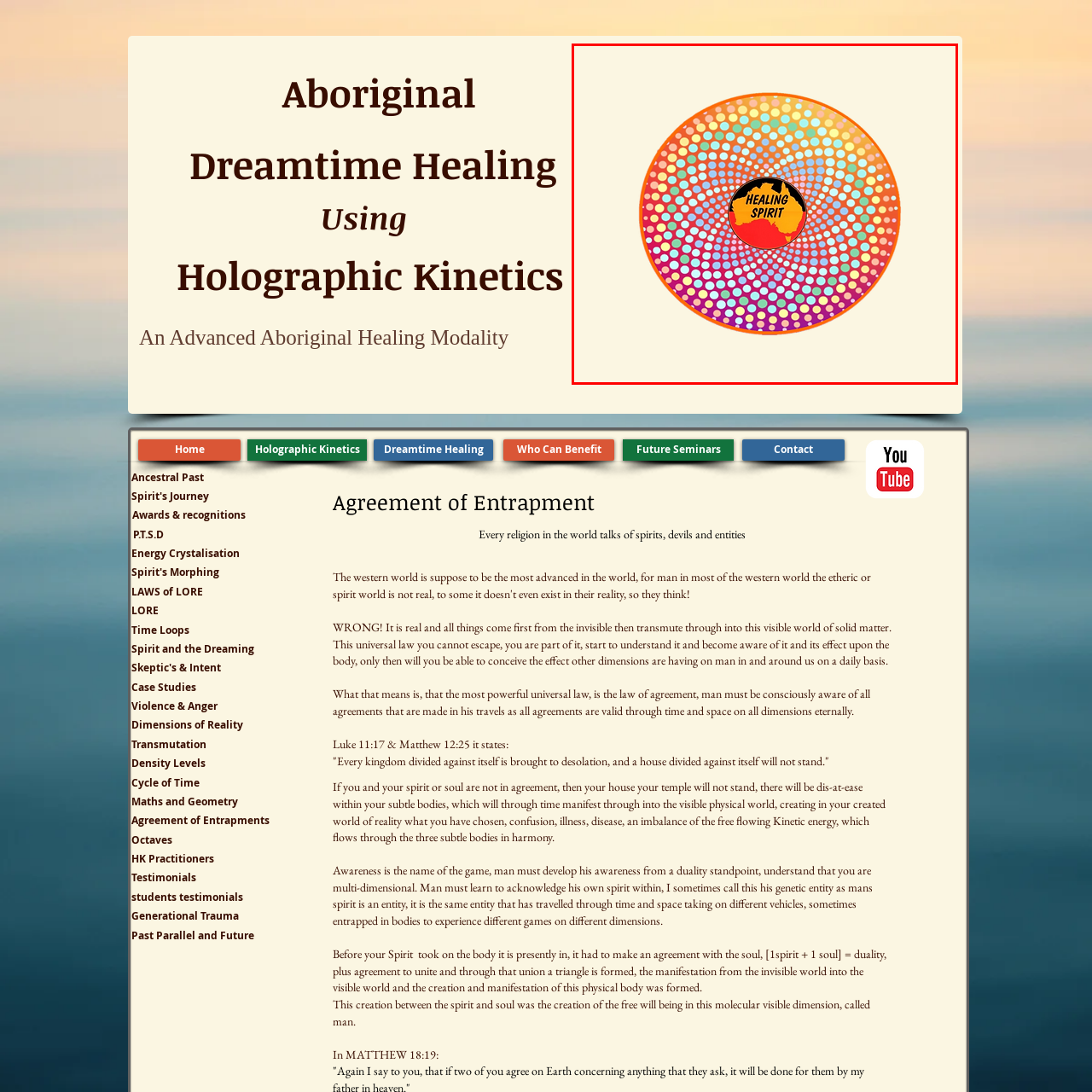Direct your attention to the area enclosed by the green rectangle and deliver a comprehensive answer to the subsequent question, using the image as your reference: 
What is the direction of the color gradient transition?

The caption explains that the overall color gradient transitions from warm oranges at the edges to cooler tones towards the center, creating an inviting and dynamic visual effect.